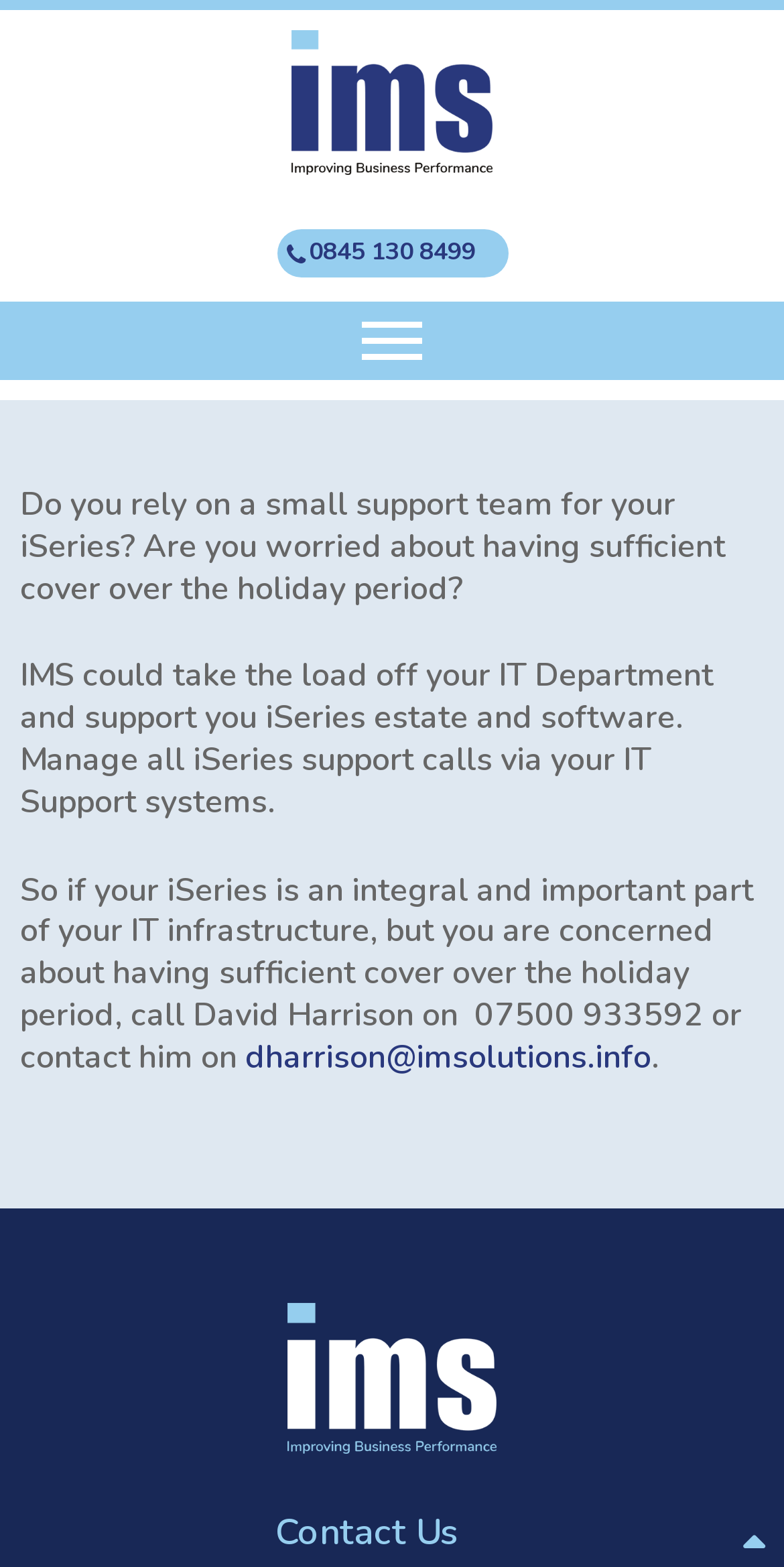What is the company name?
Based on the image, please offer an in-depth response to the question.

The company name is IMS, which is mentioned in the link and image elements at the top of the webpage, and also in the static text elements that describe the company's services.